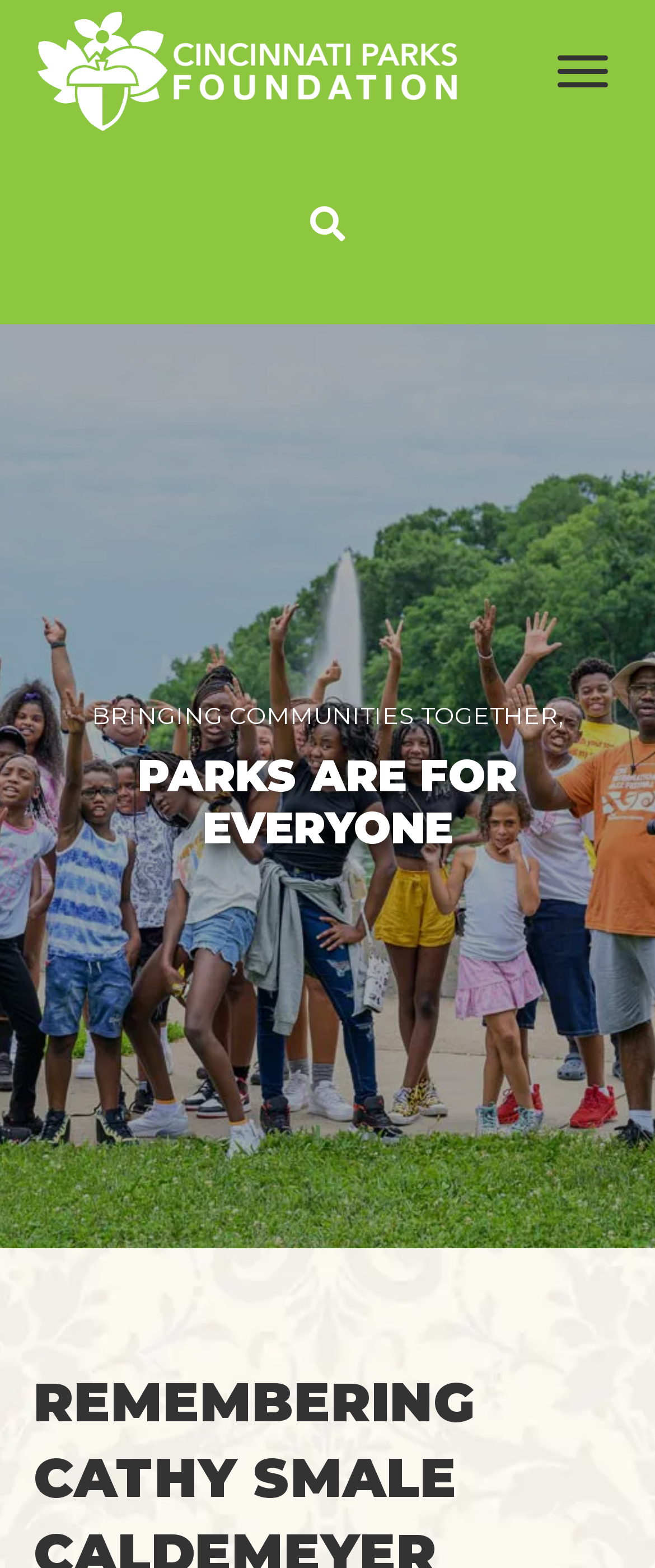Predict the bounding box for the UI component with the following description: "aria-label="Menu"".

[0.831, 0.027, 0.949, 0.064]